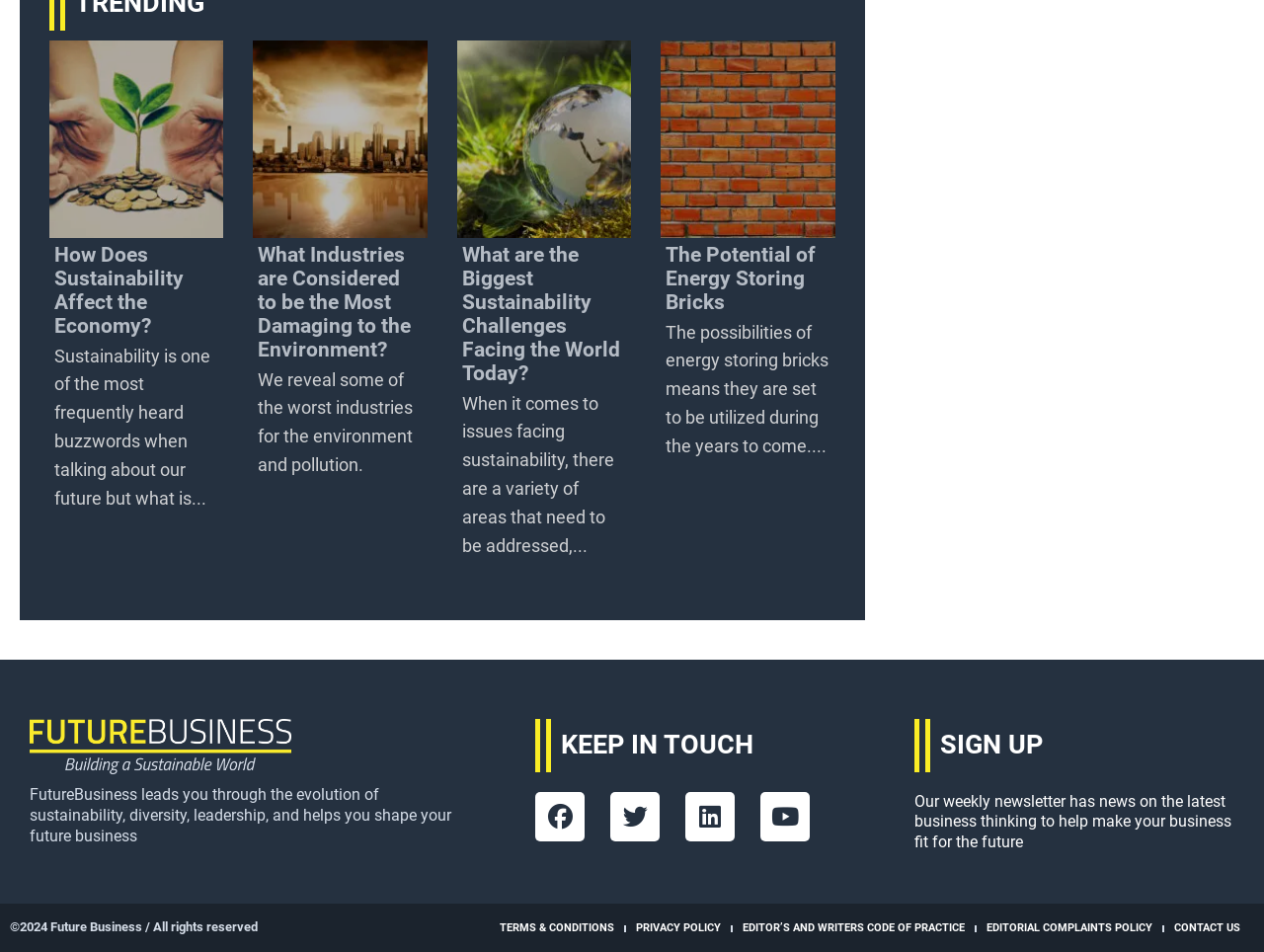Determine the bounding box coordinates for the area that should be clicked to carry out the following instruction: "Follow Future Business on Facebook".

[0.423, 0.832, 0.462, 0.884]